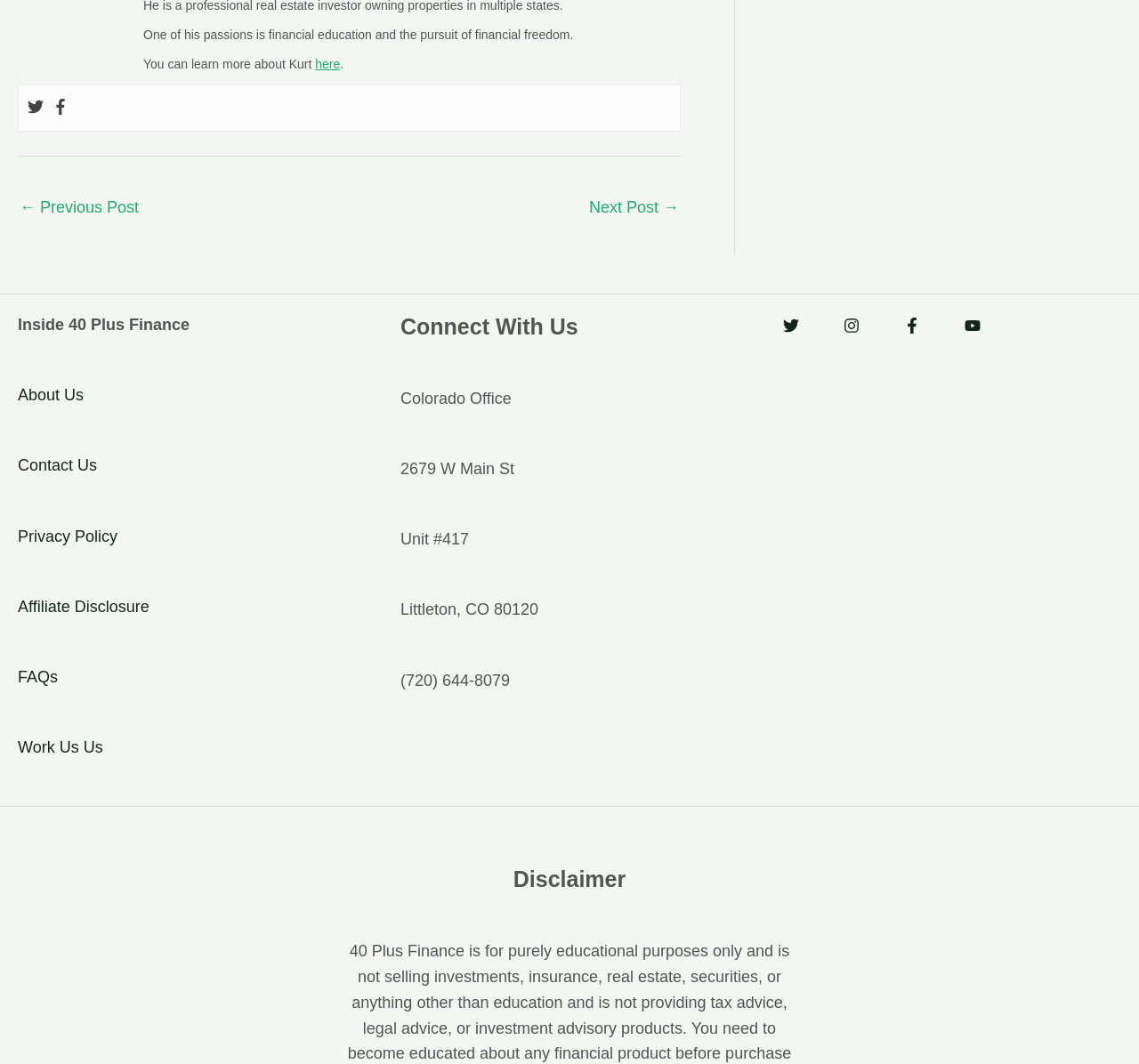Please identify the bounding box coordinates of the element's region that I should click in order to complete the following instruction: "Contact Us through the link". The bounding box coordinates consist of four float numbers between 0 and 1, i.e., [left, top, right, bottom].

[0.016, 0.429, 0.085, 0.446]